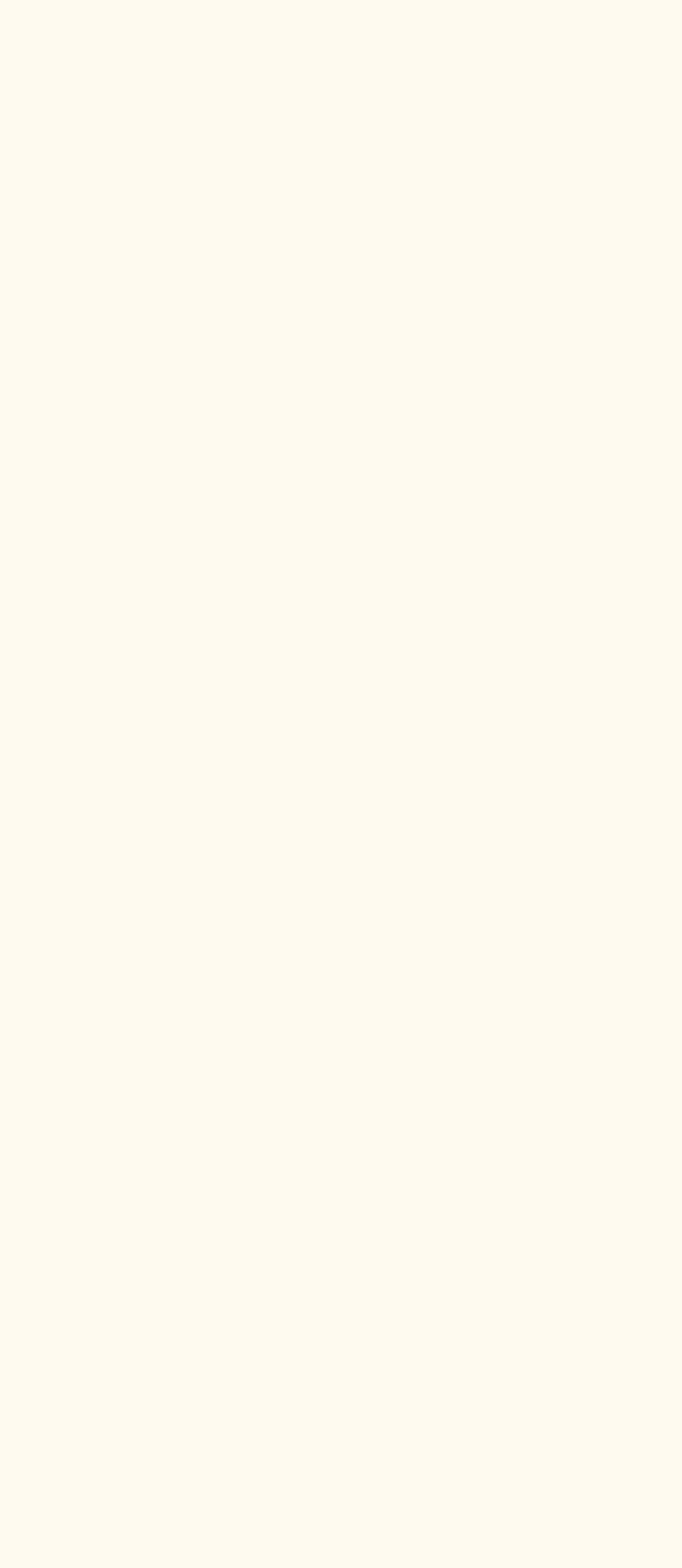Could you find the bounding box coordinates of the clickable area to complete this instruction: "Read the privacy policy"?

[0.437, 0.354, 0.65, 0.368]